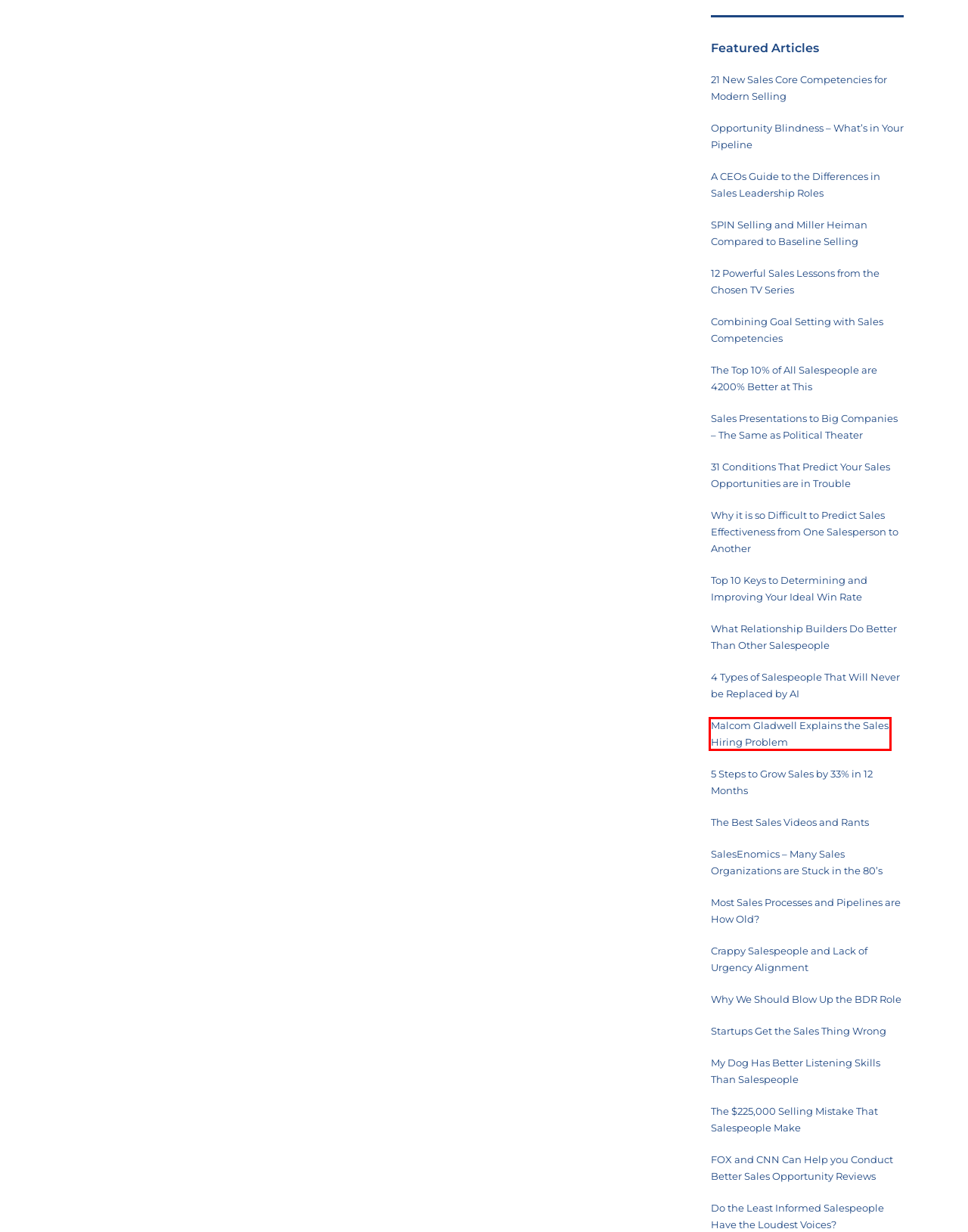Given a screenshot of a webpage with a red bounding box highlighting a UI element, determine which webpage description best matches the new webpage that appears after clicking the highlighted element. Here are the candidates:
A. The $225,000 Selling Mistake Most Salespeople Make - Dave Kurlan
B. 4 Types of Sales Positions That Can Never Be Replaced by AI - Dave Kurlan
C. A CEO's Guide to the Differences in Sales Leadership Roles - Dave Kurlan
D. Can Malcom Gladwell Explain the Sales Hiring Problem? - Dave Kurlan
E. Do the Least Informed Salespeople Have the Loudest Voices - Dave Kurlan
F. What Relationship Builders Do Better Than All Other Salespeople - Dave Kurlan
G. My Dog Has Better Listening Skills Than Most Salespeople and I'll Prove It - Dave Kurlan
H. 31 Conditions That Predict Your Sales Opportunity is in Trouble - Dave Kurlan

D